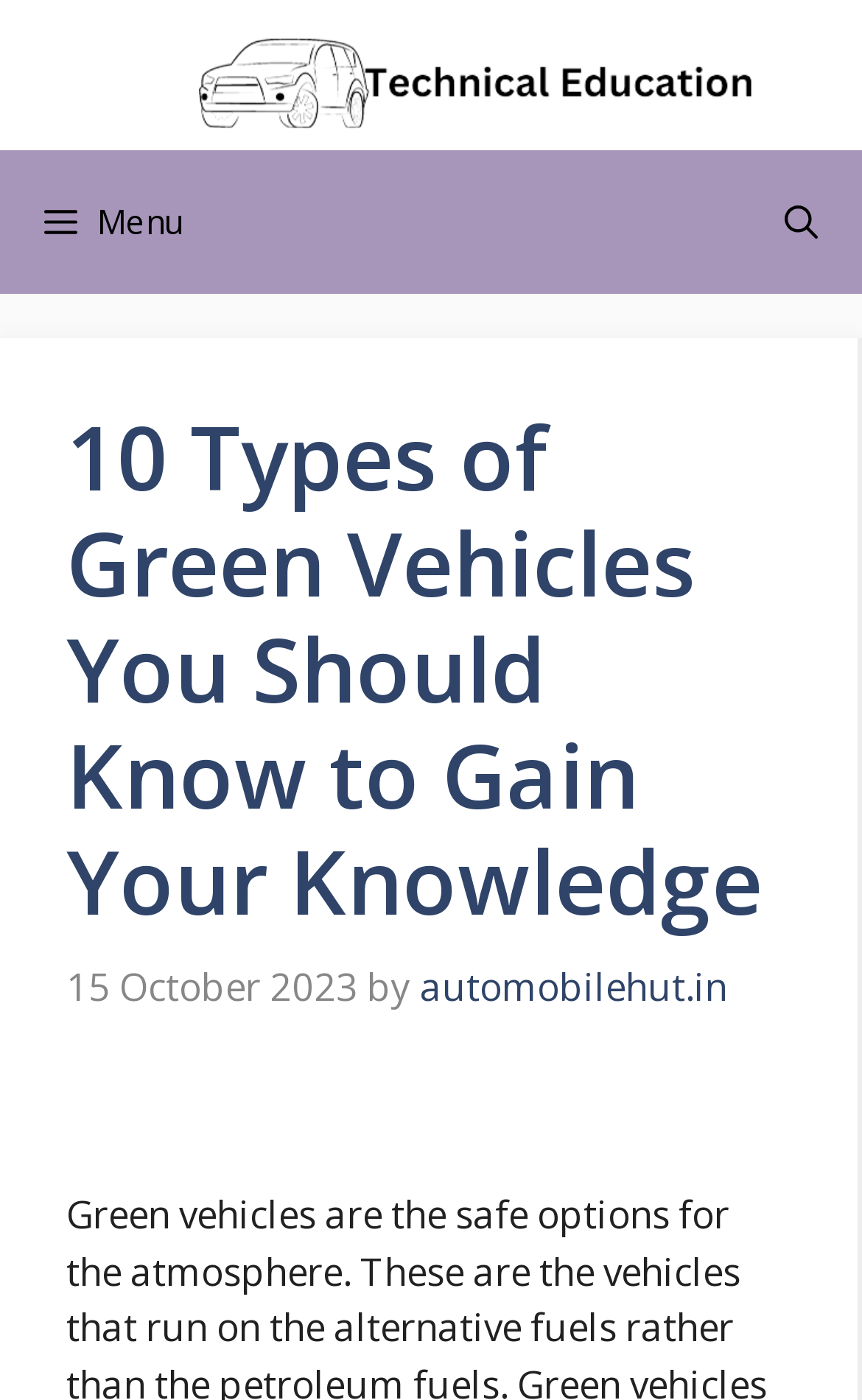Provide a comprehensive caption for the webpage.

The webpage is an article about 10 types of green vehicles, discussing their advantages in the current situation. At the top, there is a banner with the site's name, "Automobilehut Education and motorcycle Related Article", accompanied by an image with the same name. Below the banner, a navigation menu is located, featuring a "Menu" button on the left and an "Open search" button on the right.

The main content of the article is headed by a title, "10 Types of Green Vehicles You Should Know to Gain Your Knowledge", which is positioned near the top of the page. Below the title, there is a timestamp indicating the article was published on "15 October 2023", followed by the author's name, "automobilehut.in".